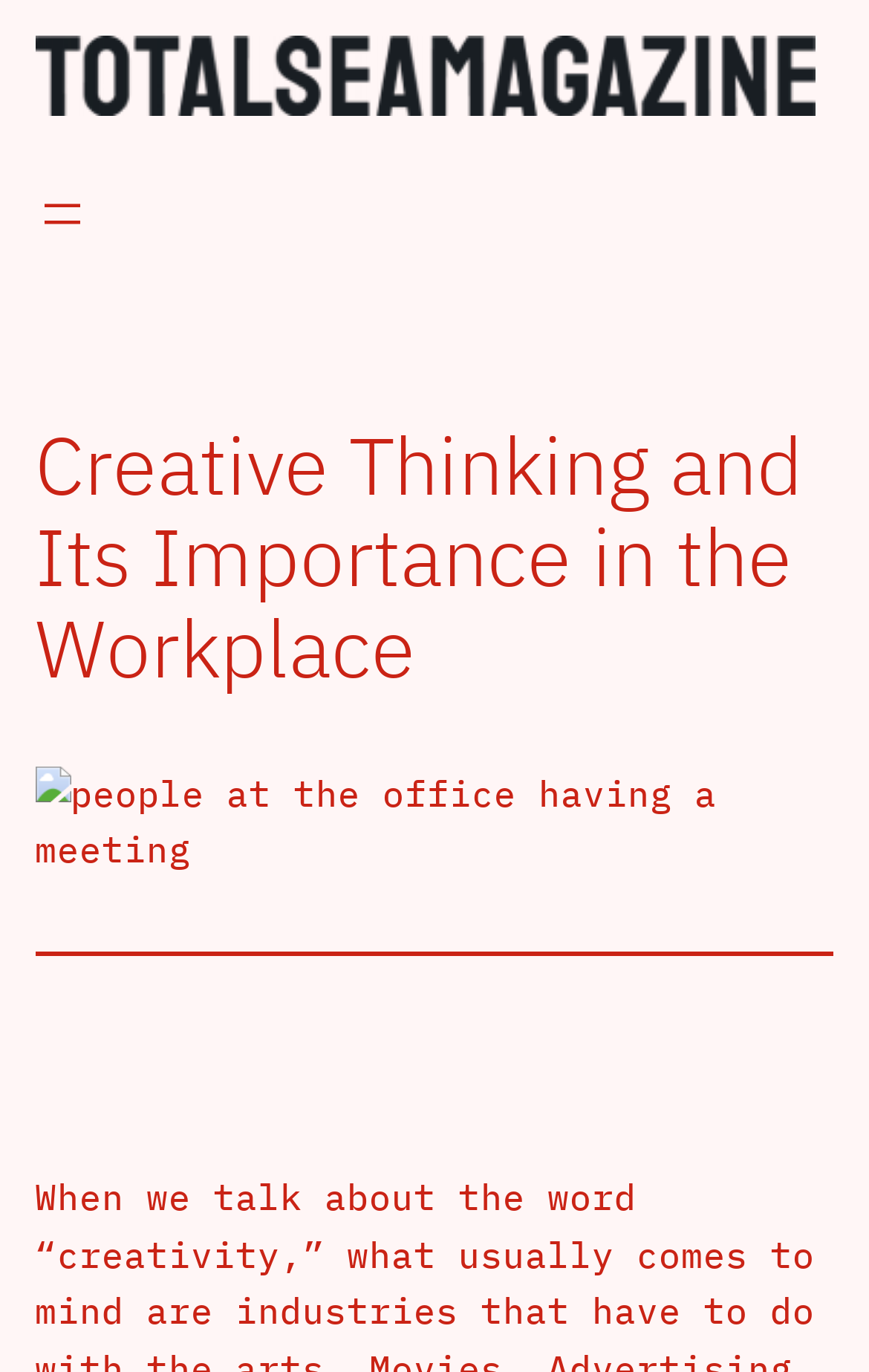Give a full account of the webpage's elements and their arrangement.

The webpage is about "Creative Thinking and Its Importance in the Workplace" and is part of the "Total Sea Magazine". At the top left corner, there is a link and an image, both labeled as "Total Sea Magazine". Next to them, there is a button to "Open menu" which has a popup dialog. 

Below the top section, there is a main heading that repeats the title of the webpage, "Creative Thinking and Its Importance in the Workplace". Underneath the heading, there is a figure that contains an image depicting people at the office having a meeting. 

Further down, there is a horizontal separator that divides the content into sections.